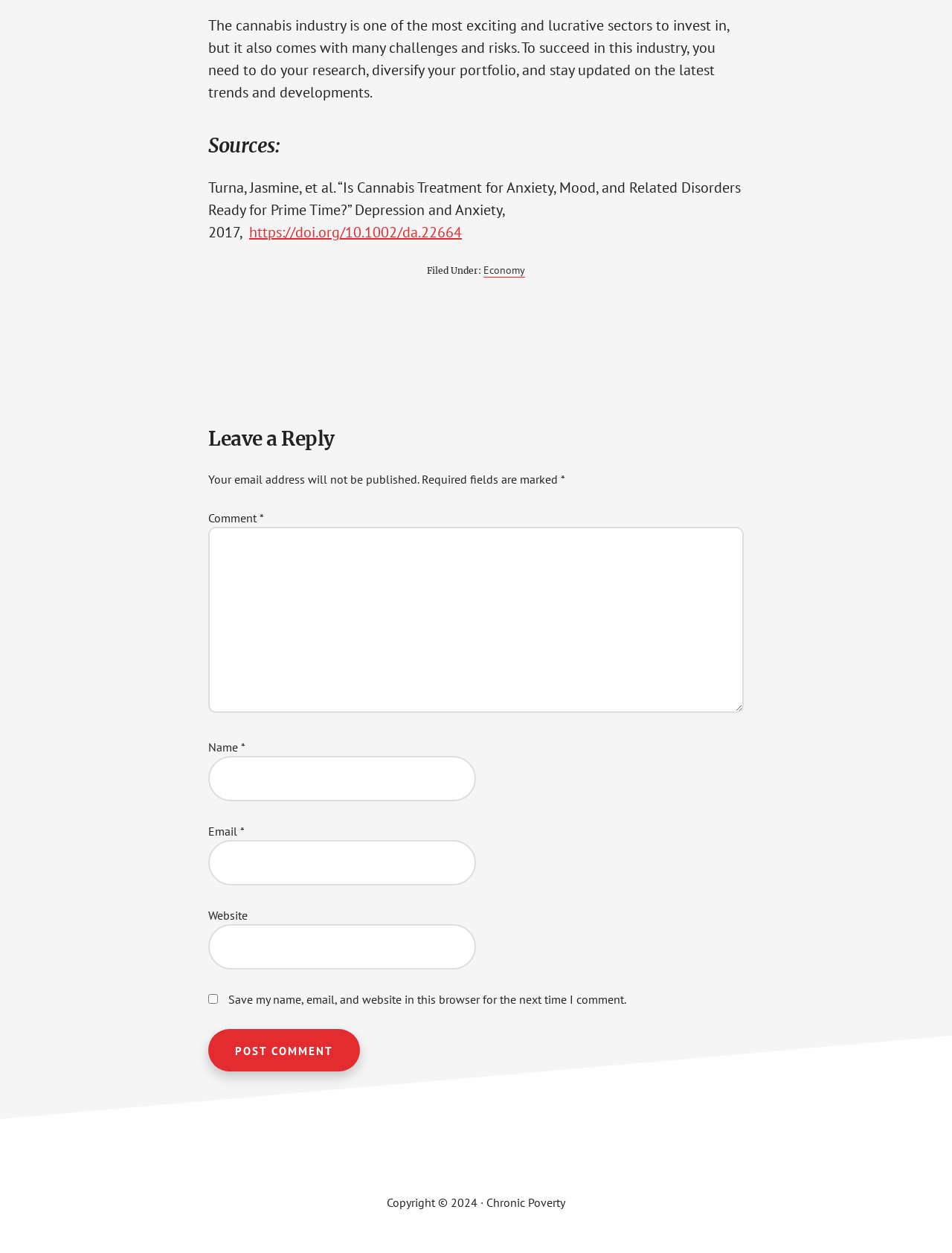What is the purpose of the 'Leave a Reply' section?
From the screenshot, provide a brief answer in one word or phrase.

To comment on the article